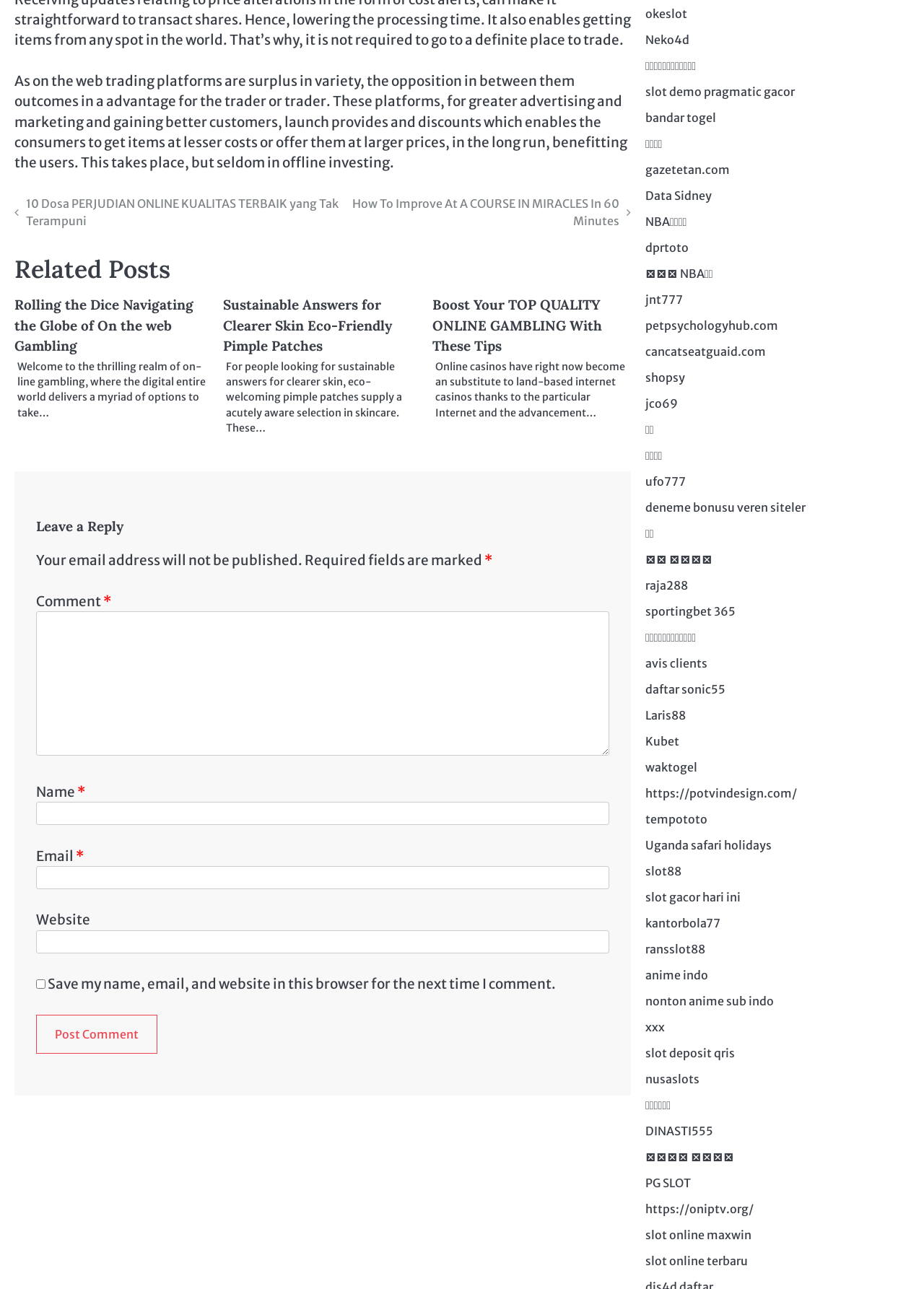Could you highlight the region that needs to be clicked to execute the instruction: "Click on the 'Leave a Reply' heading"?

[0.039, 0.4, 0.659, 0.416]